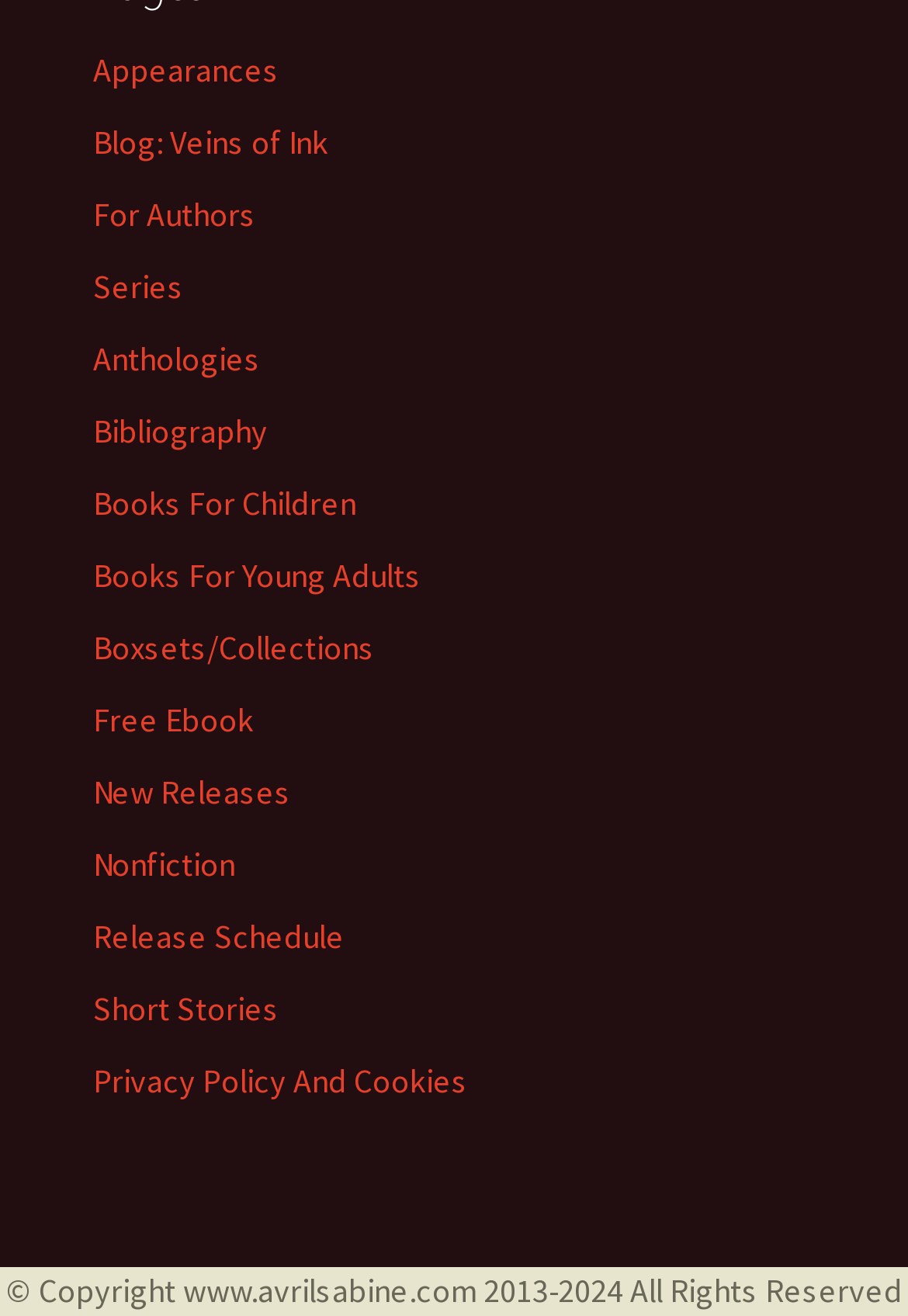Please locate the clickable area by providing the bounding box coordinates to follow this instruction: "view blog".

[0.103, 0.092, 0.362, 0.124]